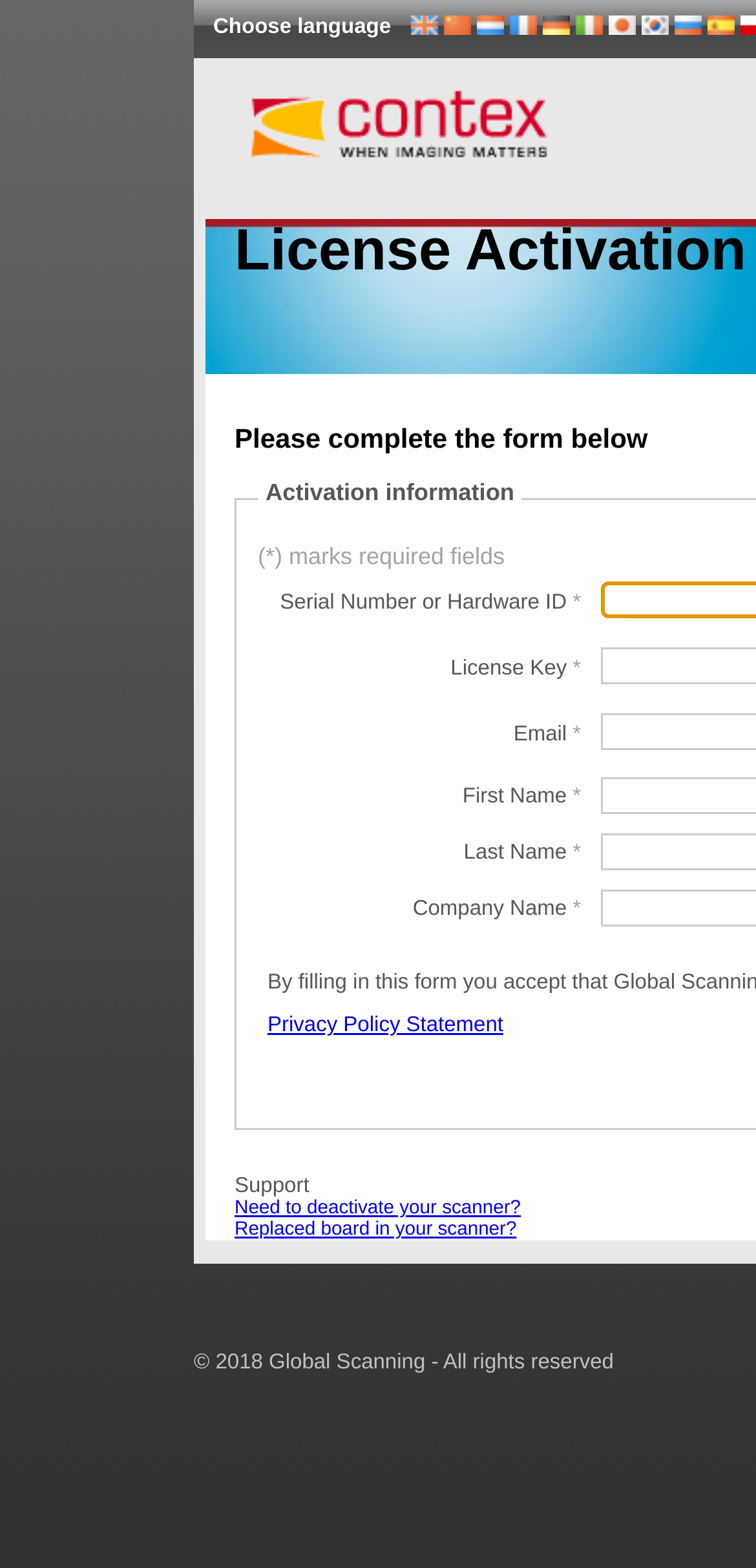Using the information in the image, give a detailed answer to the following question: What is the copyright information on the webpage?

The webpage has a copyright notice at the bottom, stating '© 2018 Global Scanning - All rights reserved', indicating that the content is owned by Global Scanning and protected by copyright law.